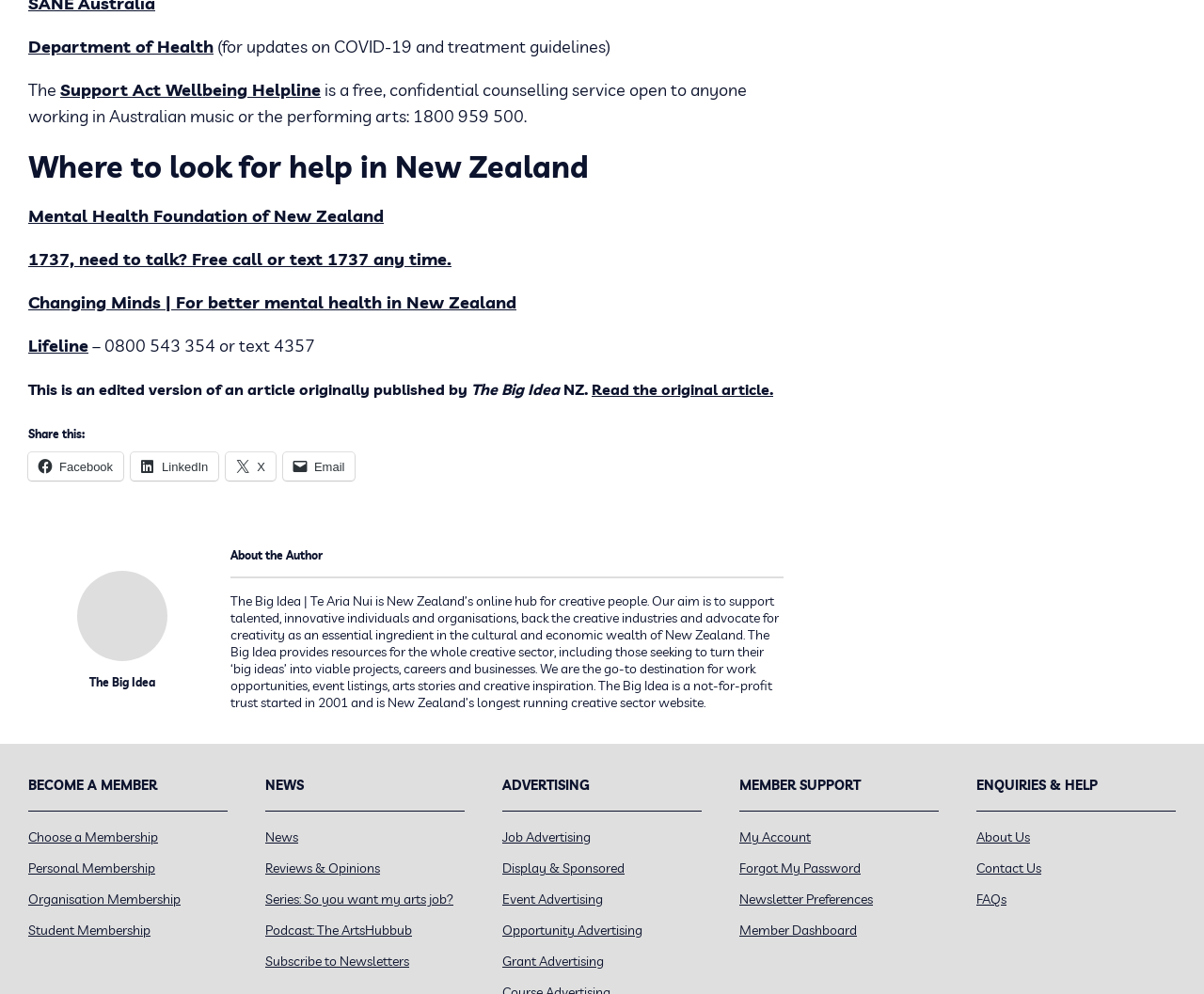Please locate the clickable area by providing the bounding box coordinates to follow this instruction: "Read the original article".

[0.491, 0.382, 0.642, 0.401]